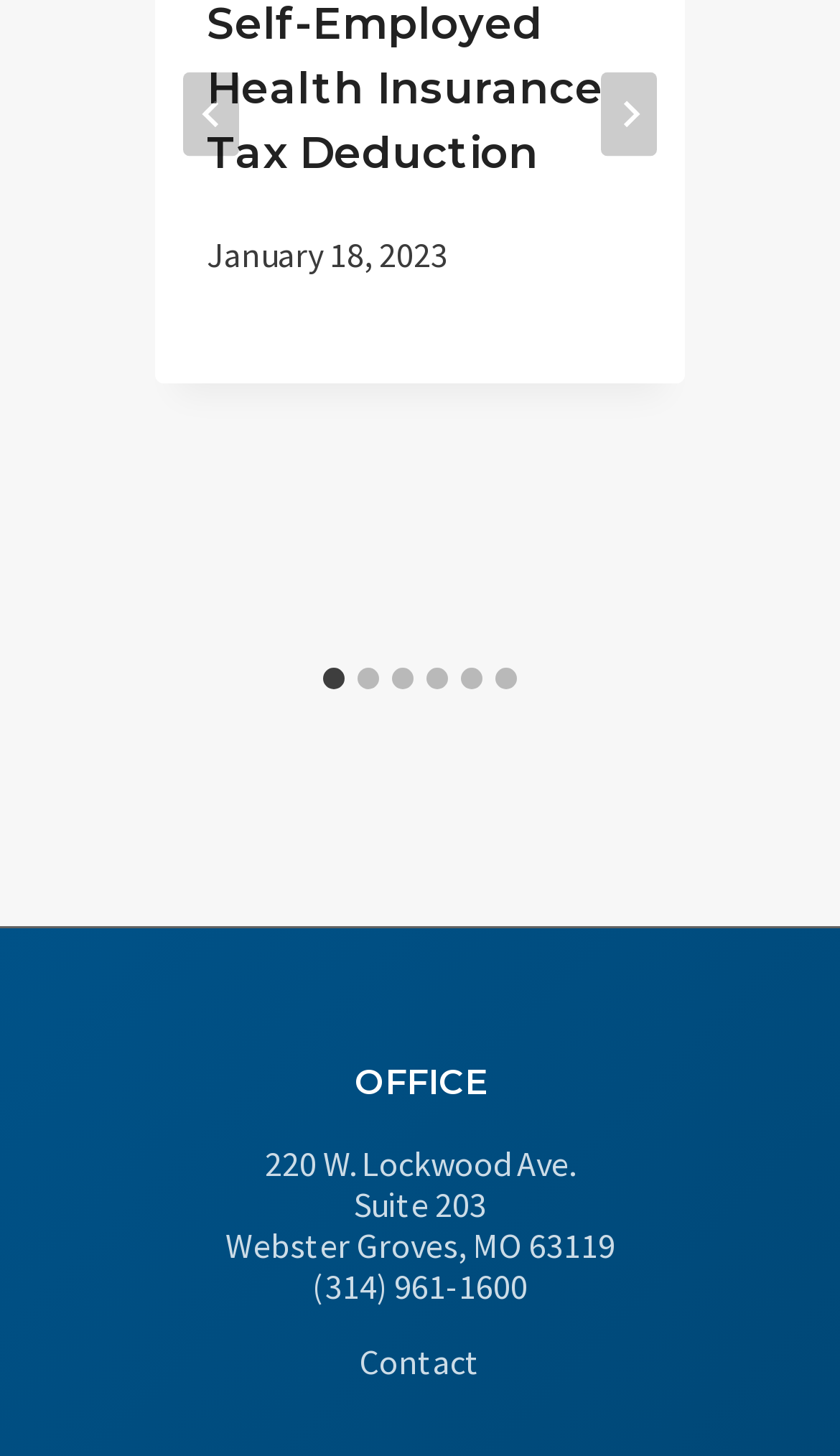What is the date displayed on the webpage?
Can you provide an in-depth and detailed response to the question?

I found a StaticText element with the text 'January 18, 2023' inside a time element, which suggests that this is the date displayed on the webpage.